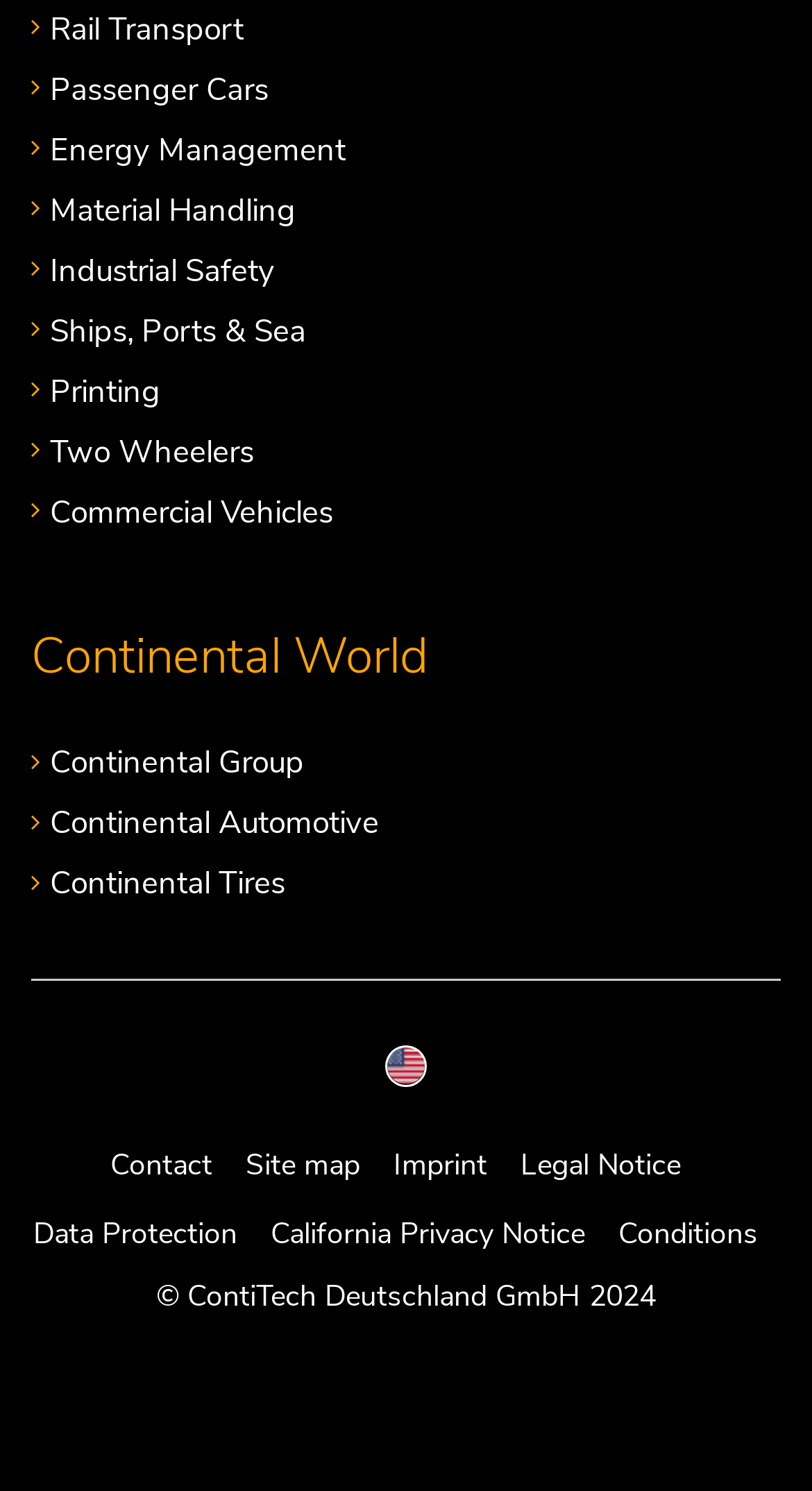Indicate the bounding box coordinates of the element that needs to be clicked to satisfy the following instruction: "Click on Rail Transport". The coordinates should be four float numbers between 0 and 1, i.e., [left, top, right, bottom].

[0.062, 0.002, 0.3, 0.034]